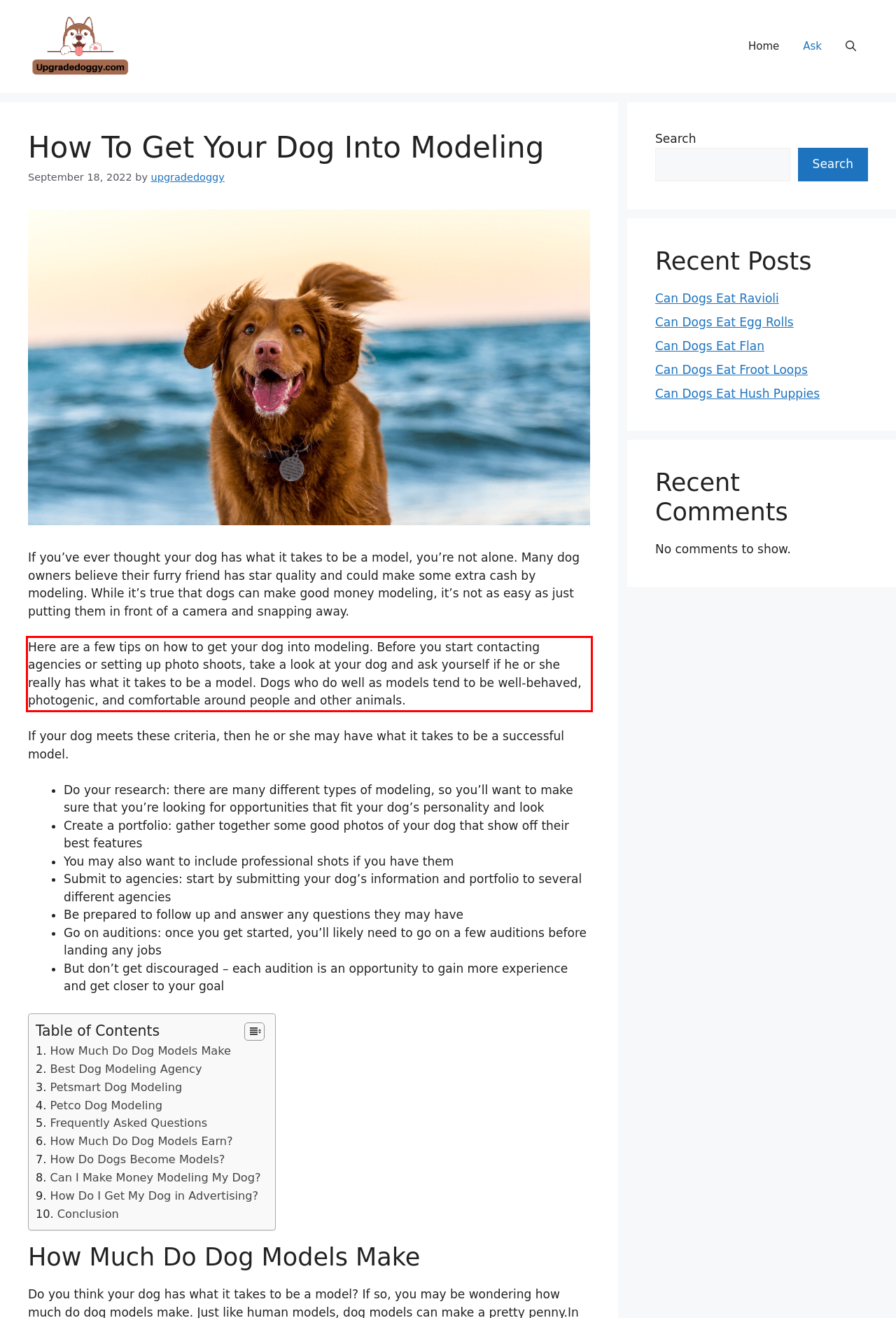Analyze the red bounding box in the provided webpage screenshot and generate the text content contained within.

Here are a few tips on how to get your dog into modeling. Before you start contacting agencies or setting up photo shoots, take a look at your dog and ask yourself if he or she really has what it takes to be a model. Dogs who do well as models tend to be well-behaved, photogenic, and comfortable around people and other animals.